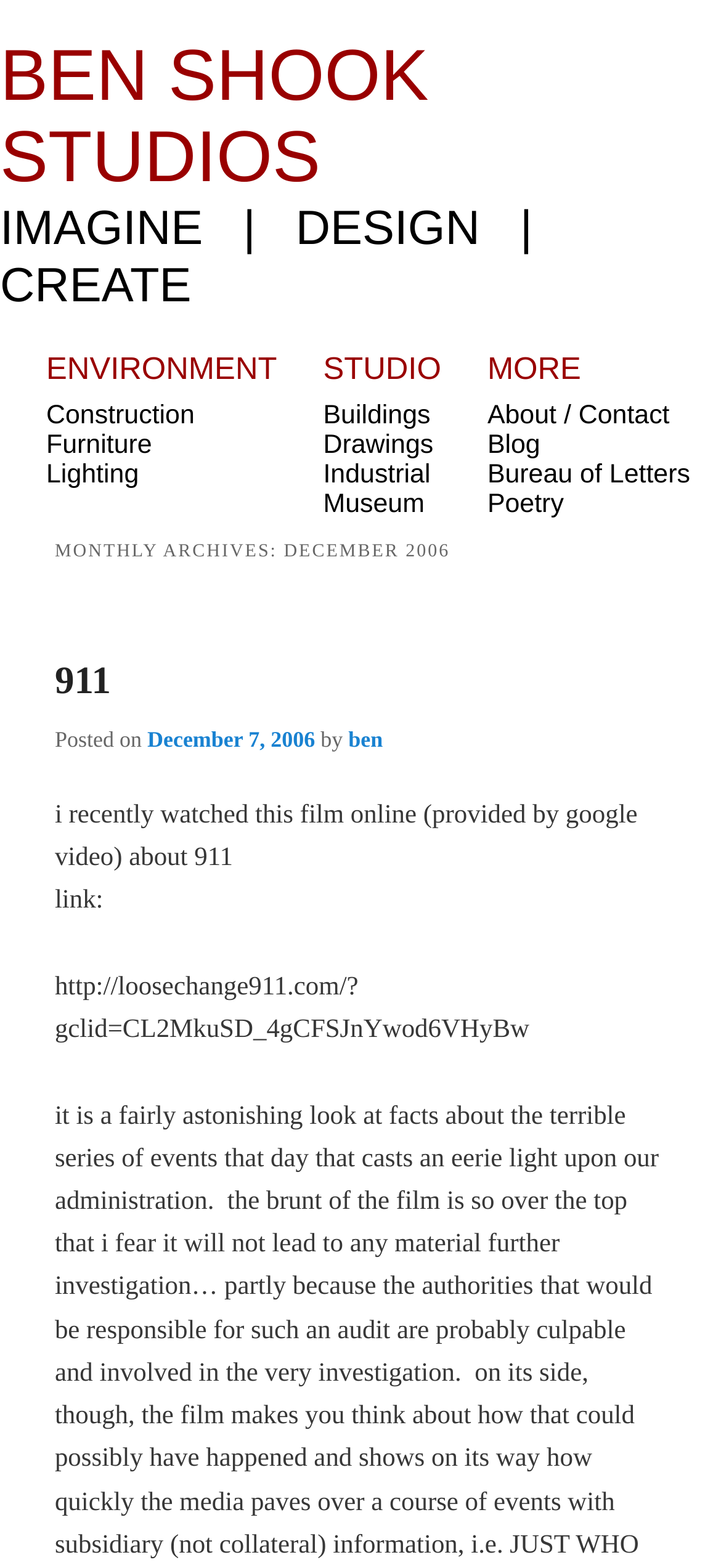Describe the entire webpage, focusing on both content and design.

The webpage appears to be a personal blog or studio website, with a focus on design and creativity. At the top, there are three main sections: "ENVIRONMENT", "STUDIO", and "MORE". 

Under "ENVIRONMENT", there are three links: "Construction", "Furniture", and "Lighting". 

Under "STUDIO", there are four links: "Buildings", "Drawings", "Industrial", and "Museum". 

Under "MORE", there are four links: "About / Contact", "Blog", "Bureau of Letters", and "Poetry". 

Below these sections, there is a header that reads "MONTHLY ARCHIVES: DECEMBER 2006". 

Under this header, there is a post titled "911". The post includes a link to the title, followed by the text "Posted on December 7, 2006 by ben". The post then describes a film about 911 that the author watched online, provided by Google Video, and includes a link to the film.